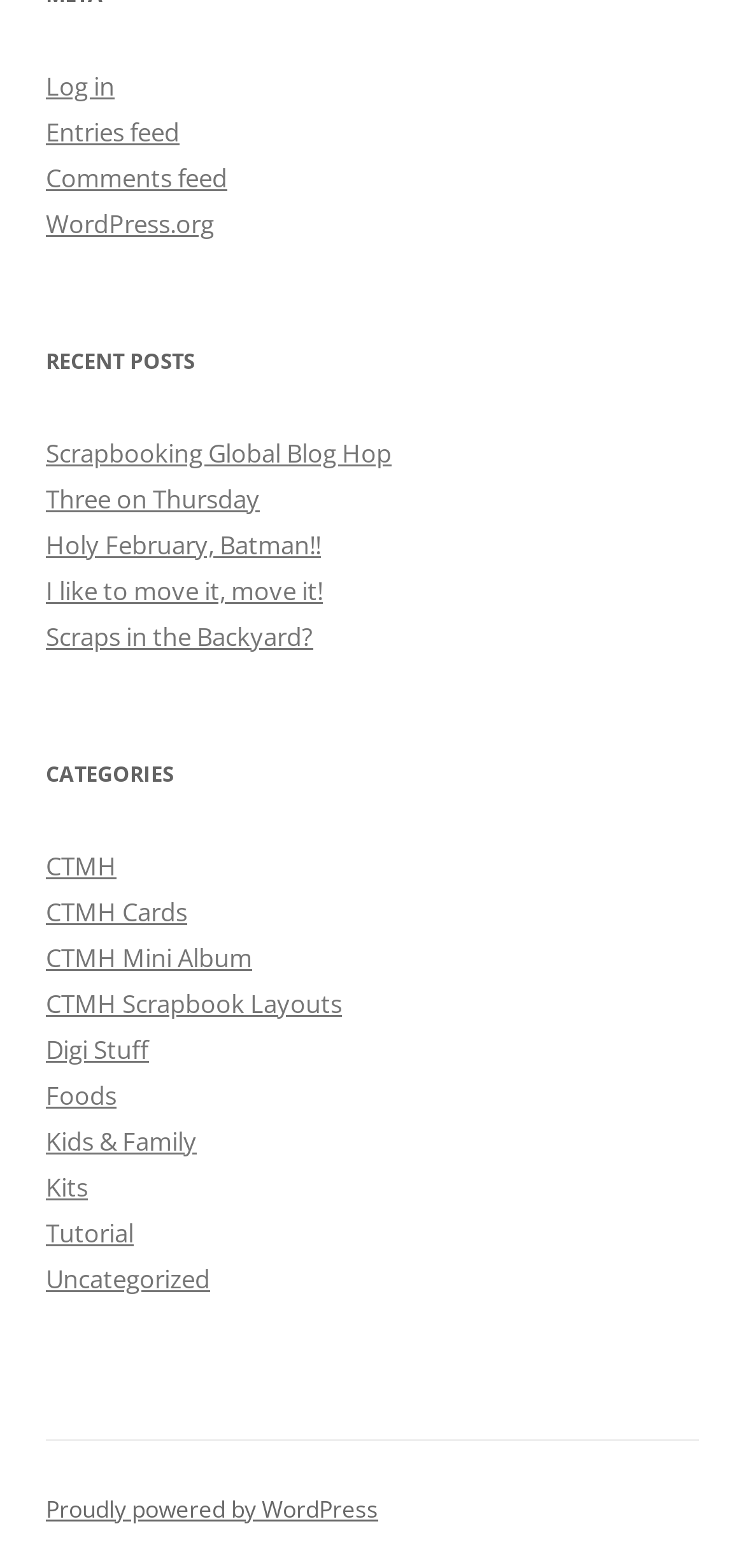Determine the bounding box coordinates of the section I need to click to execute the following instruction: "Click on the user profile". Provide the coordinates as four float numbers between 0 and 1, i.e., [left, top, right, bottom].

None